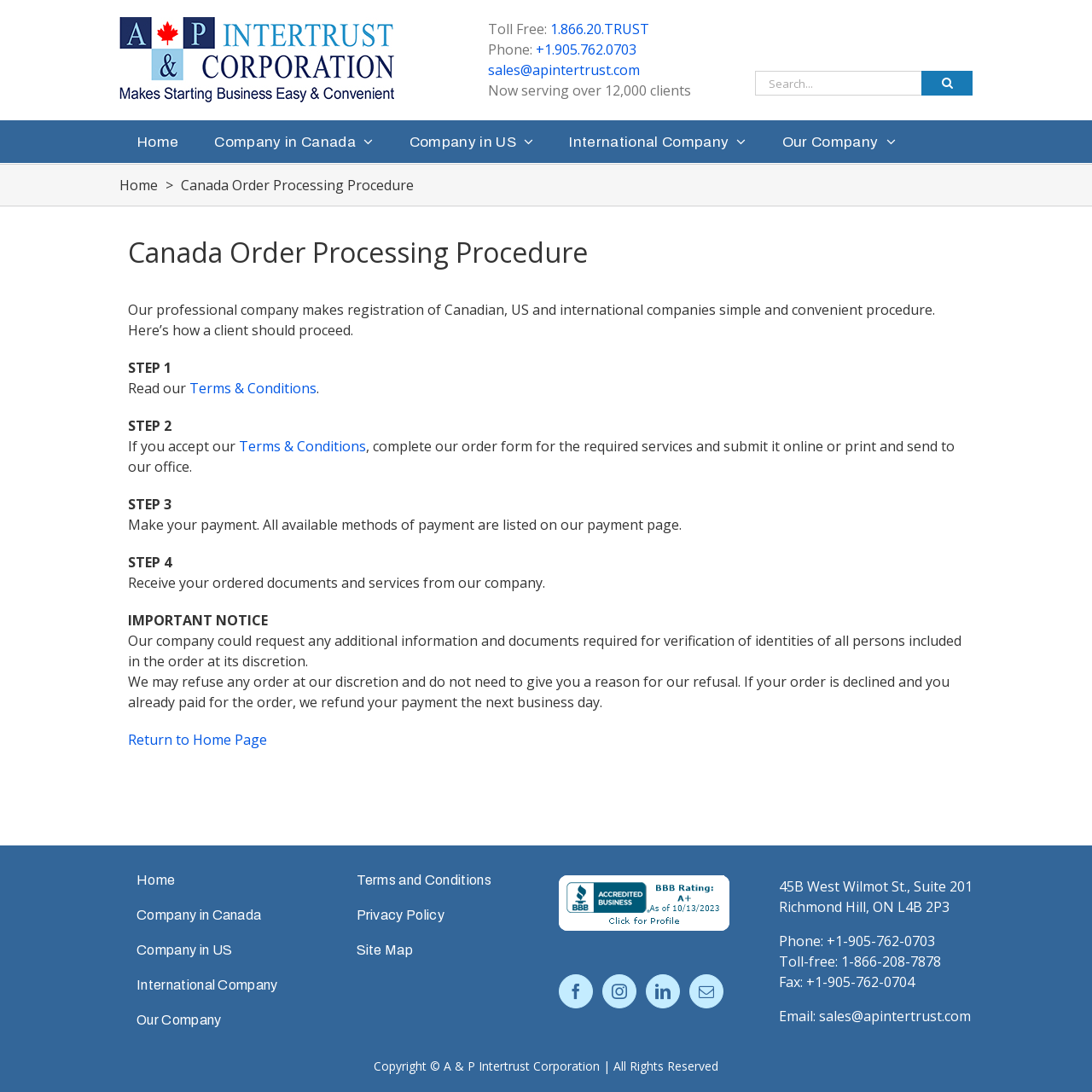Find the bounding box of the UI element described as: "aria-label="LinkedIn" title="LinkedIn"". The bounding box coordinates should be given as four float values between 0 and 1, i.e., [left, top, right, bottom].

[0.591, 0.892, 0.623, 0.923]